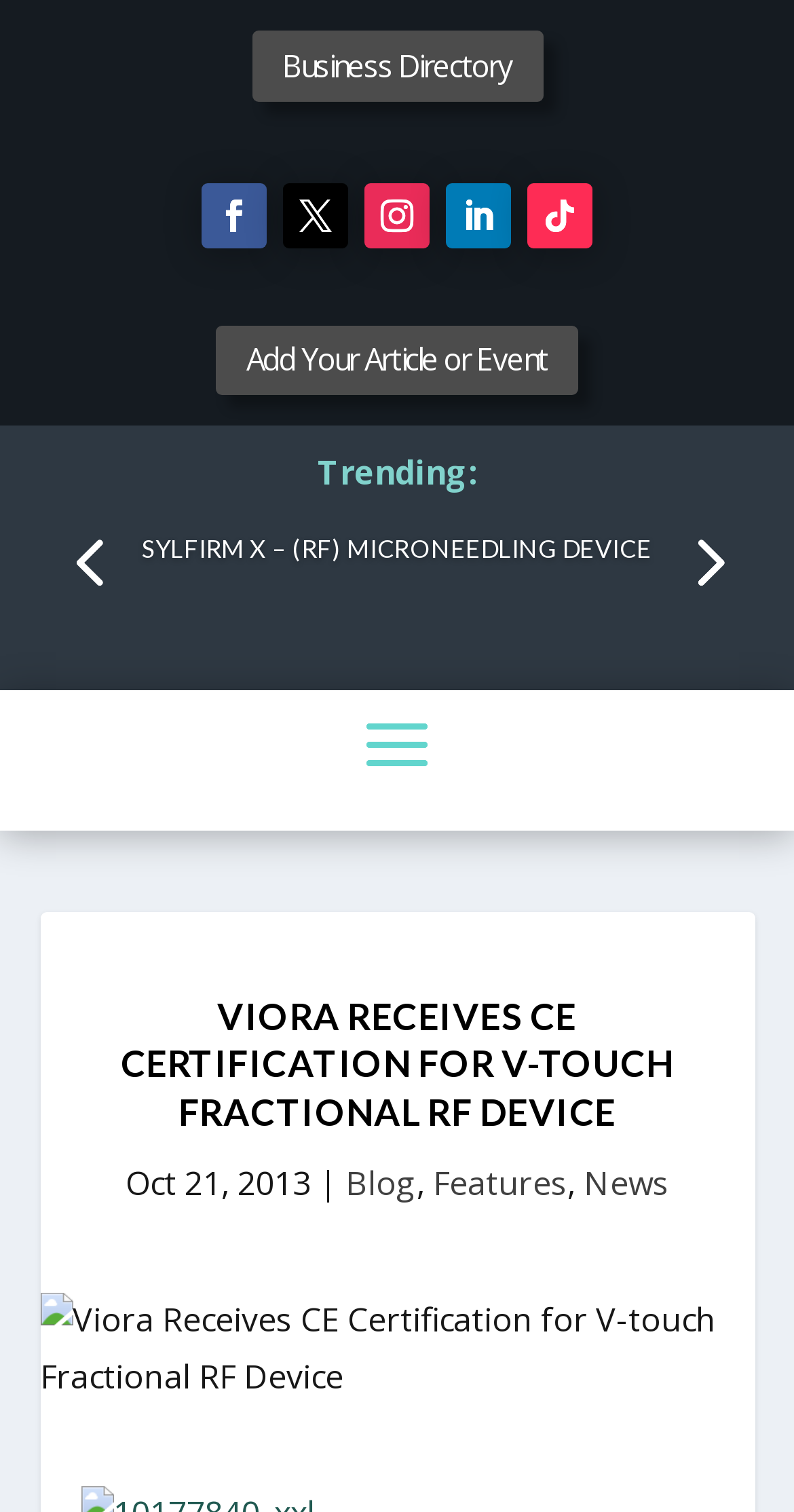Please locate the bounding box coordinates of the element's region that needs to be clicked to follow the instruction: "Read Viora Receives CE Certification for V-touch Fractional RF Device news". The bounding box coordinates should be provided as four float numbers between 0 and 1, i.e., [left, top, right, bottom].

[0.101, 0.657, 0.899, 0.765]